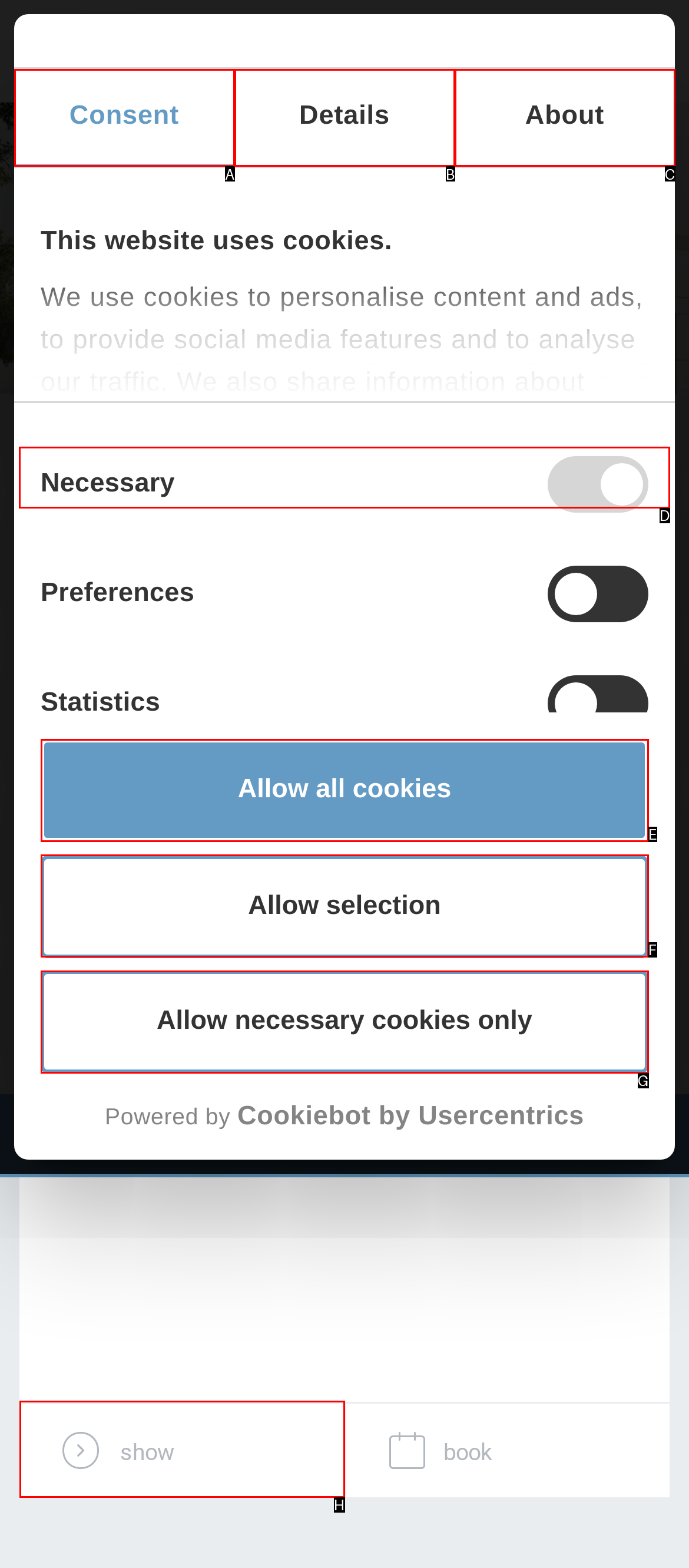Choose the HTML element that needs to be clicked for the given task: View the 'OUR ROOMS' section Respond by giving the letter of the chosen option.

D